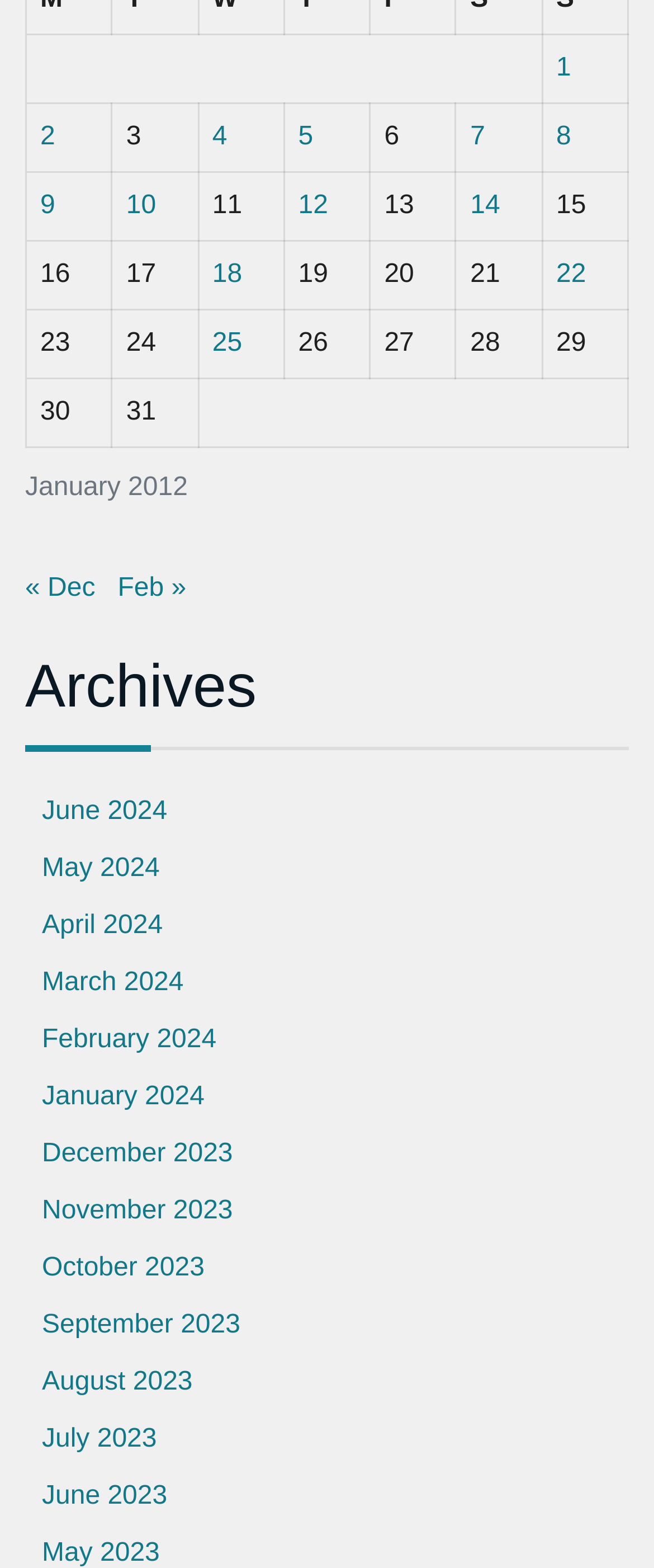Locate the bounding box coordinates of the element I should click to achieve the following instruction: "View February 2024".

[0.064, 0.654, 0.331, 0.673]